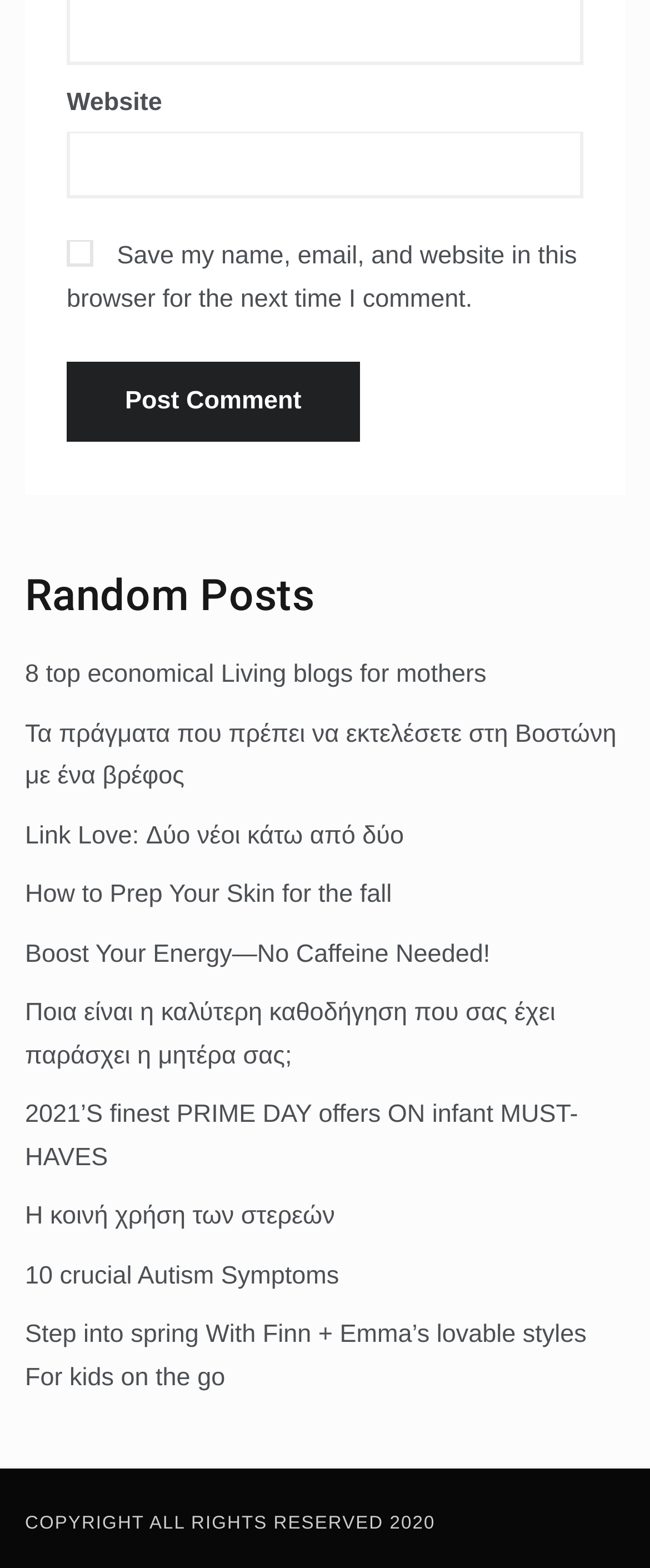Determine the bounding box coordinates for the region that must be clicked to execute the following instruction: "Enter website".

[0.103, 0.084, 0.897, 0.127]